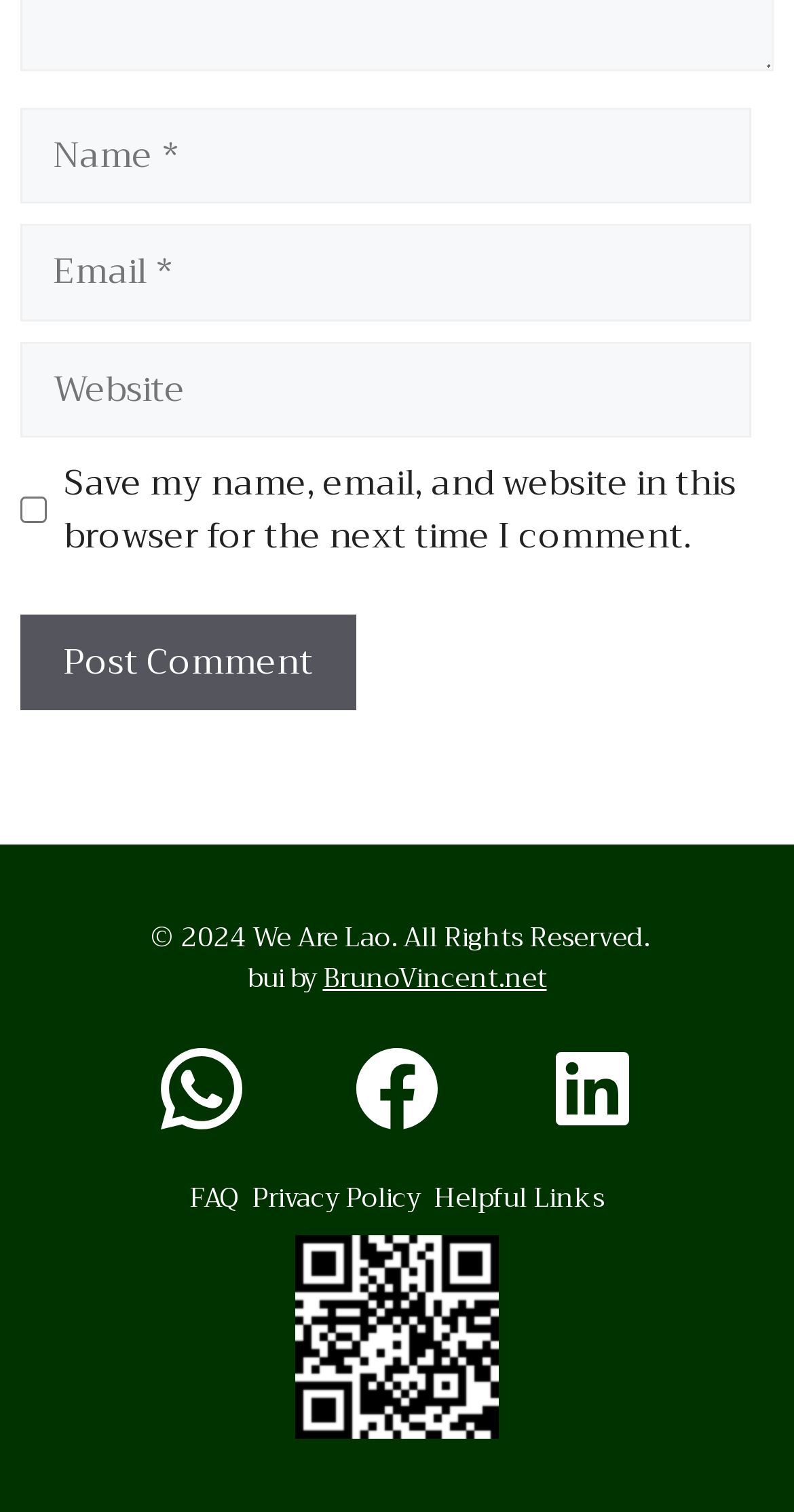Please identify the bounding box coordinates of the clickable element to fulfill the following instruction: "Enter your name". The coordinates should be four float numbers between 0 and 1, i.e., [left, top, right, bottom].

[0.026, 0.071, 0.946, 0.135]